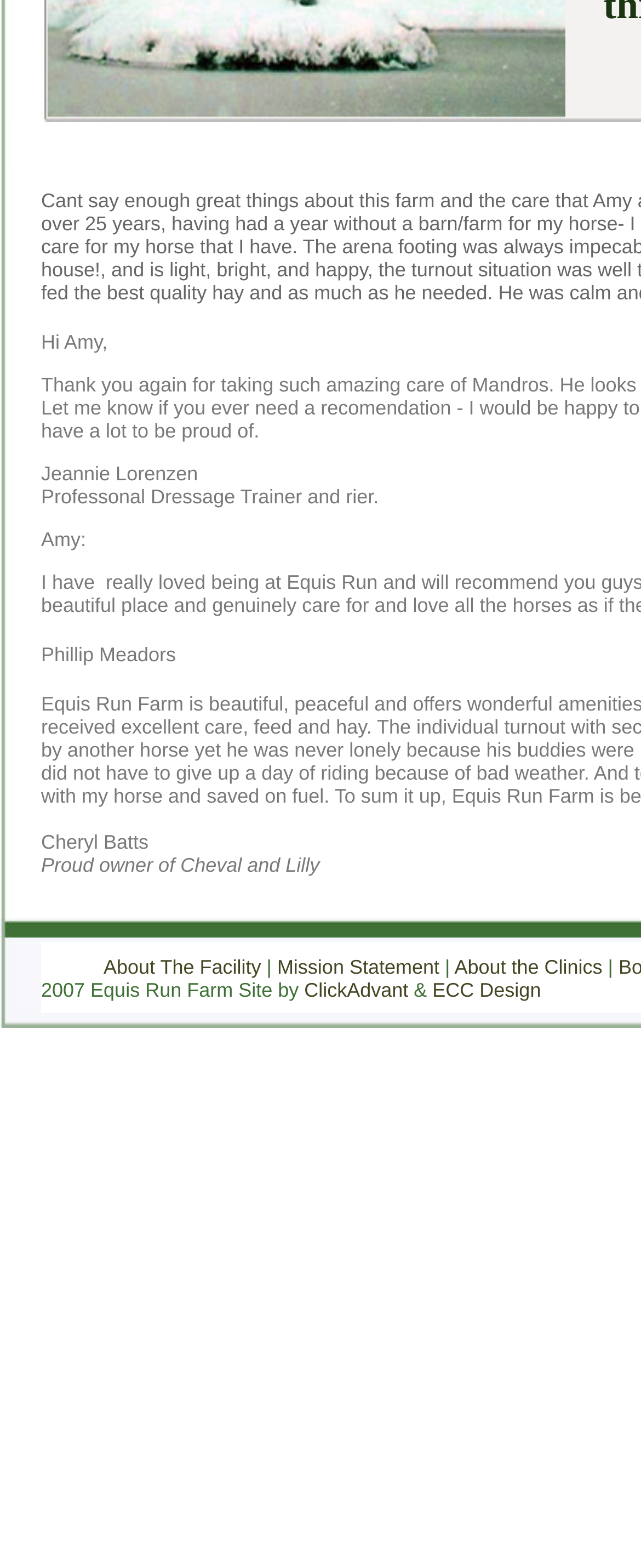Locate the bounding box of the UI element defined by this description: "About The Facility". The coordinates should be given as four float numbers between 0 and 1, formatted as [left, top, right, bottom].

[0.162, 0.609, 0.407, 0.624]